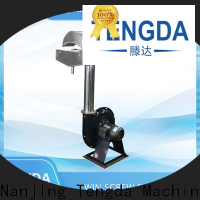Observe the image and answer the following question in detail: What is the name of the manufacturer?

The top of the image features the TENGDA logo, highlighting the manufacturer, Nanjing TENGDA Machine, known for their expertise in extrusion technology.